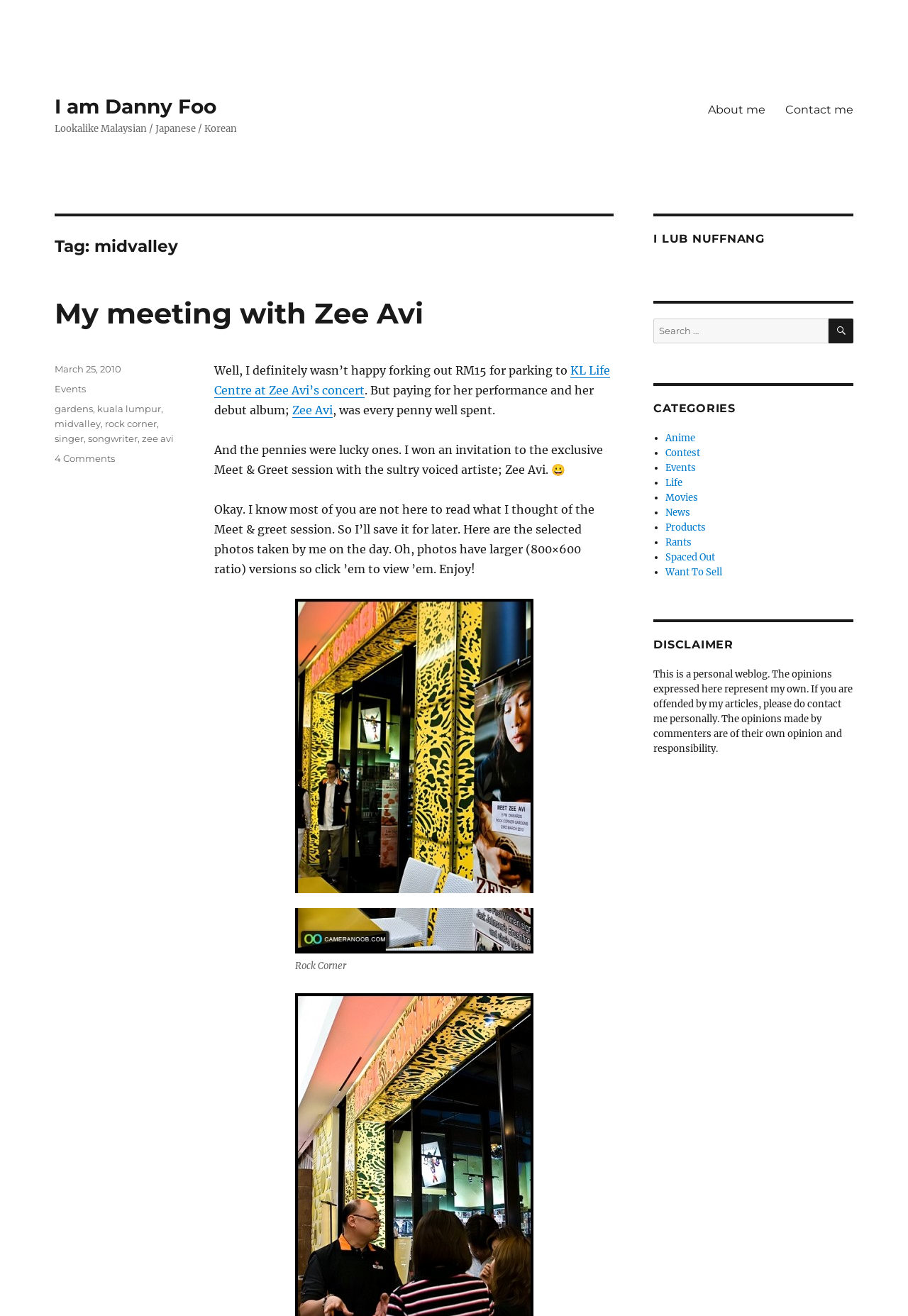Identify the bounding box for the described UI element. Provide the coordinates in (top-left x, top-left y, bottom-right x, bottom-right y) format with values ranging from 0 to 1: I am Danny Foo

[0.06, 0.072, 0.238, 0.09]